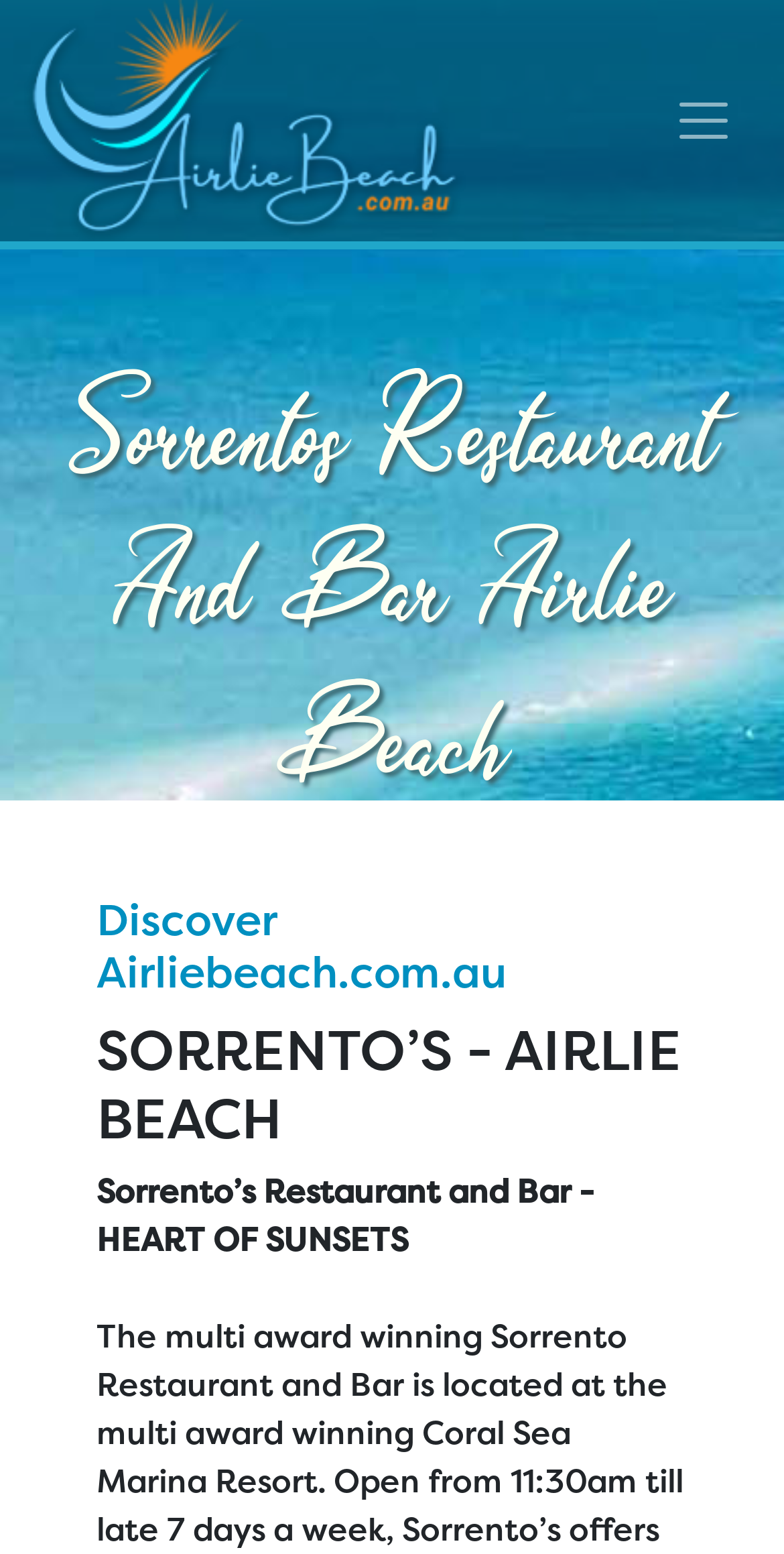Please give a succinct answer using a single word or phrase:
What is the name of the restaurant?

Sorrentos